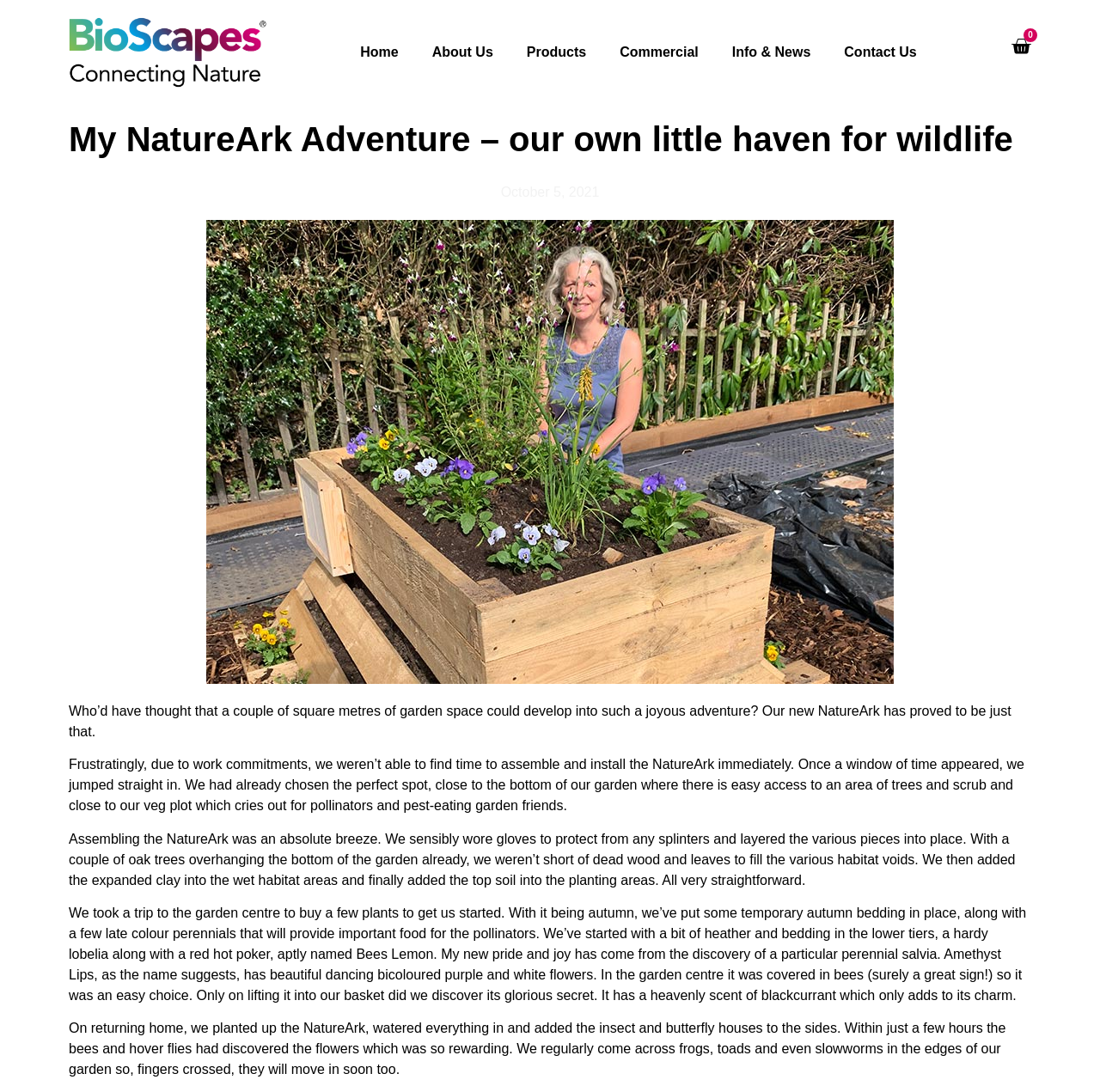Indicate the bounding box coordinates of the element that needs to be clicked to satisfy the following instruction: "Click on the BioScapes link". The coordinates should be four float numbers between 0 and 1, i.e., [left, top, right, bottom].

[0.062, 0.016, 0.242, 0.08]